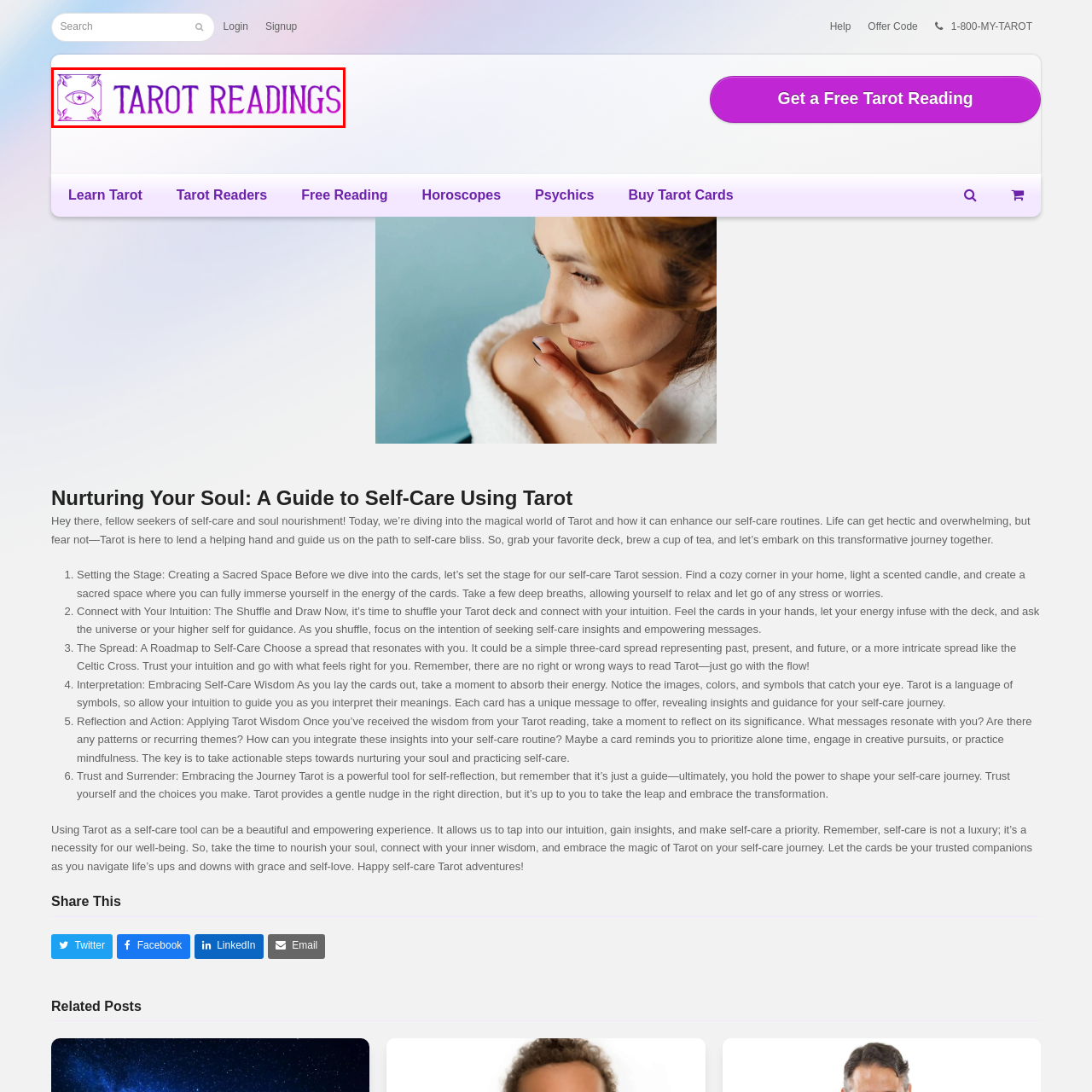What symbol is part of the decorative border?  
Focus on the image bordered by the red line and provide a detailed answer that is thoroughly based on the image's contents.

According to the caption, the decorative border surrounding the title includes an eye symbol, which enhances the magical theme of the image.